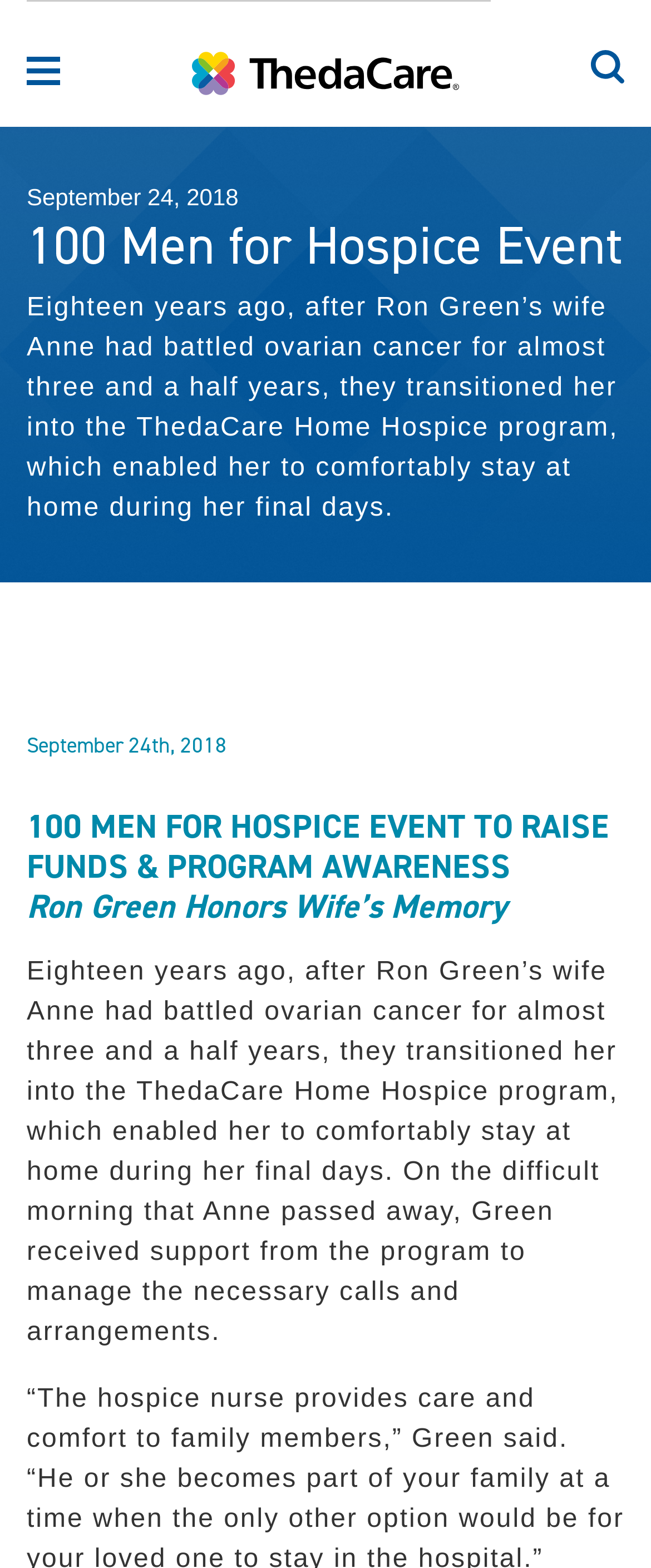What type of cancer did Anne battle?
Craft a detailed and extensive response to the question.

The question asks for the type of cancer Anne battled. By reading the text, we can find the answer in the sentence 'after Ron Green’s wife Anne had battled ovarian cancer for almost three and a half years'. The type of cancer Anne battled is ovarian cancer.